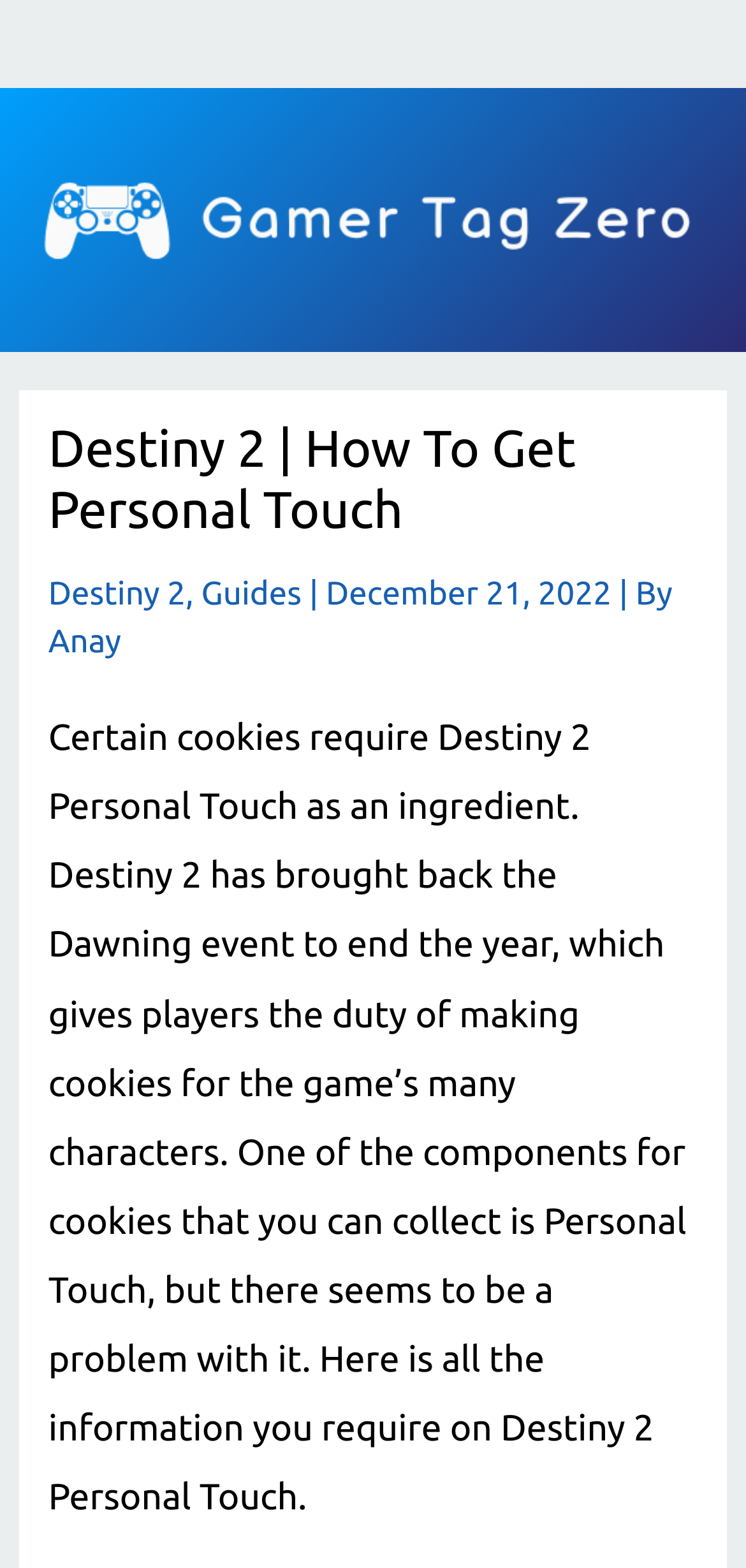What is the purpose of Personal Touch in Destiny 2?
Respond to the question with a single word or phrase according to the image.

Making cookies